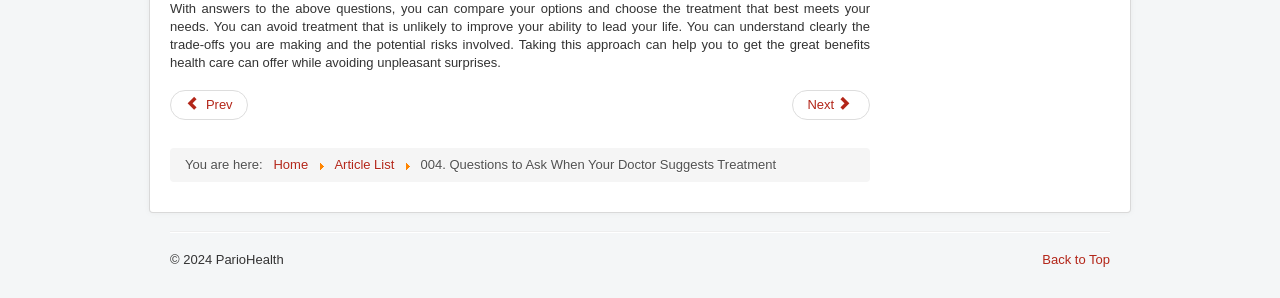How many links are in the navigation section?
Could you please answer the question thoroughly and with as much detail as possible?

The navigation section, also referred to as 'Breadcrumbs', contains three links: 'Home', 'Article List', and the current article title '004. Questions to Ask When Your Doctor Suggests Treatment'.